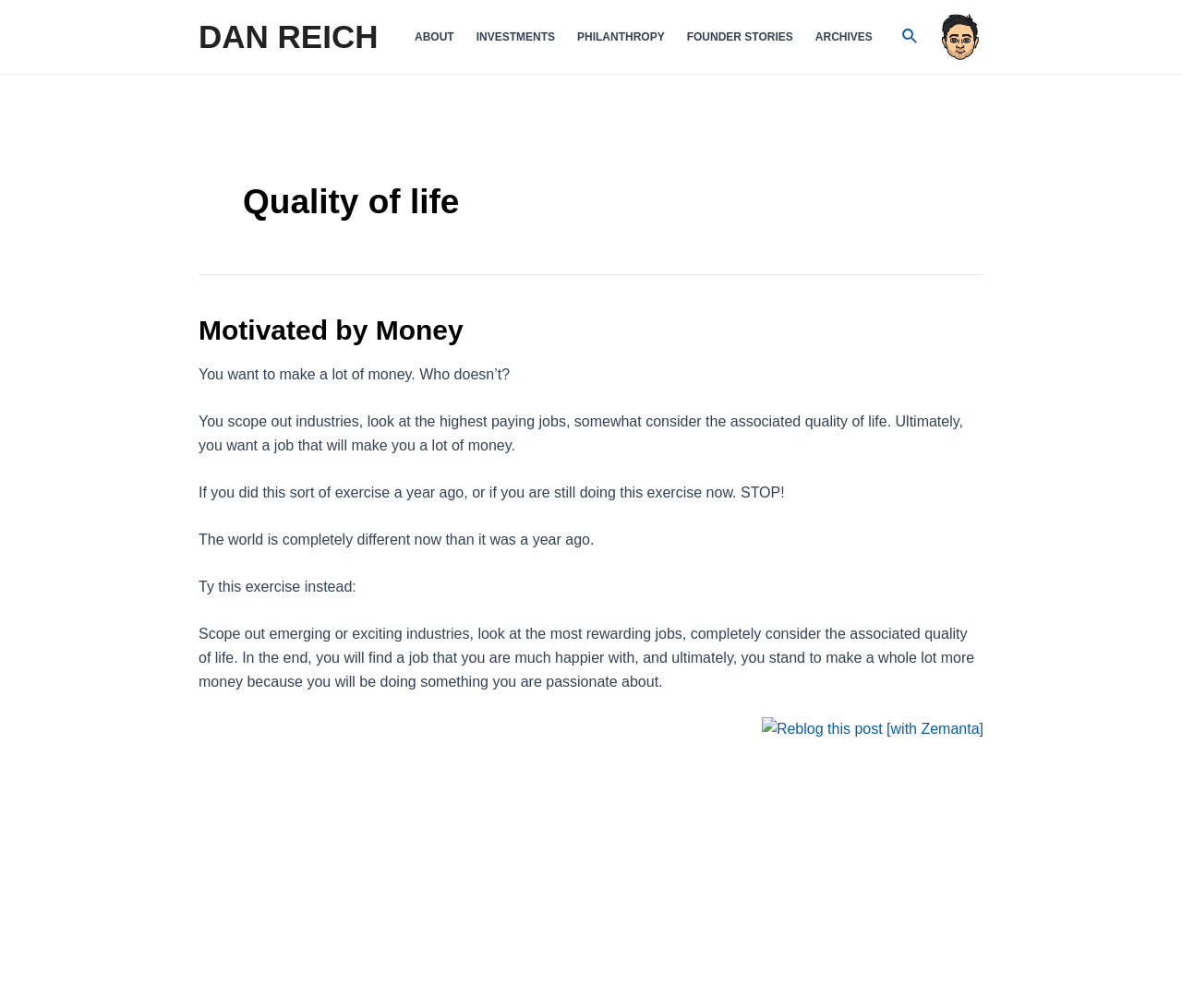Respond concisely with one word or phrase to the following query:
What is the tone of the article?

Advisory